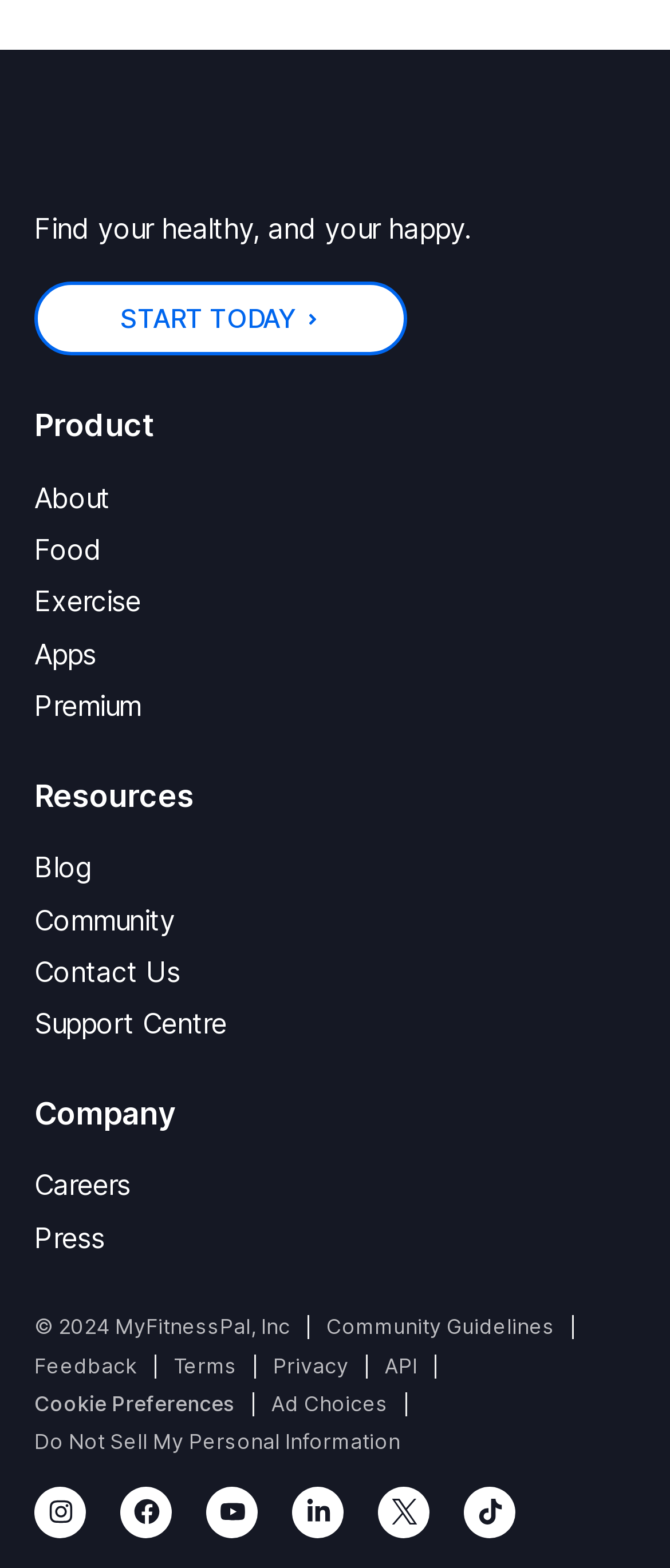Please identify the bounding box coordinates of the region to click in order to complete the given instruction: "Go to 'About' page". The coordinates should be four float numbers between 0 and 1, i.e., [left, top, right, bottom].

[0.051, 0.305, 0.949, 0.33]